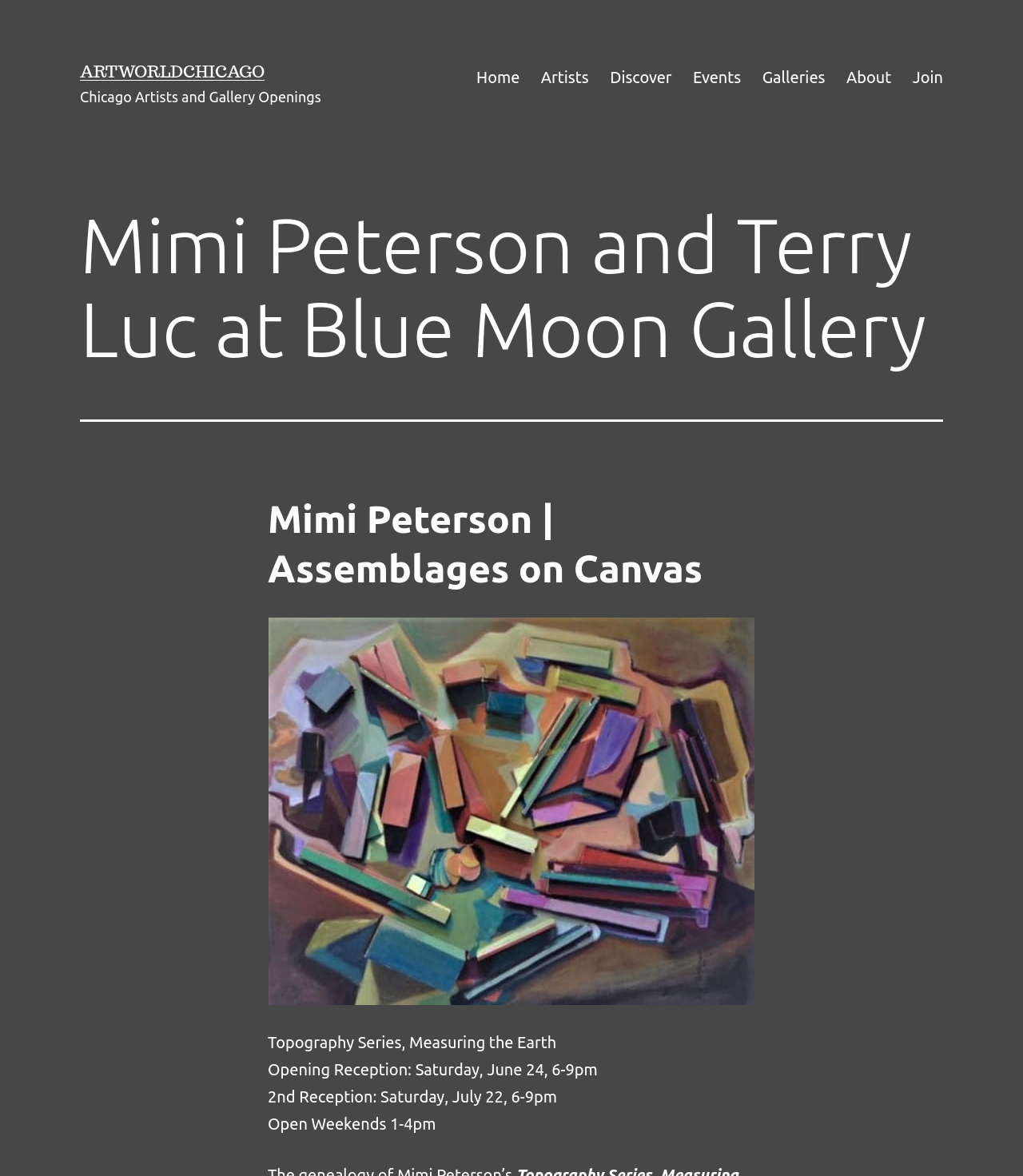What is the title of the art series by Mimi Peterson?
Based on the content of the image, thoroughly explain and answer the question.

I found the answer by examining the static text elements on the webpage, specifically the one that says 'Topography Series, Measuring the Earth'. This suggests that 'Topography Series' is the title of the art series by Mimi Peterson.